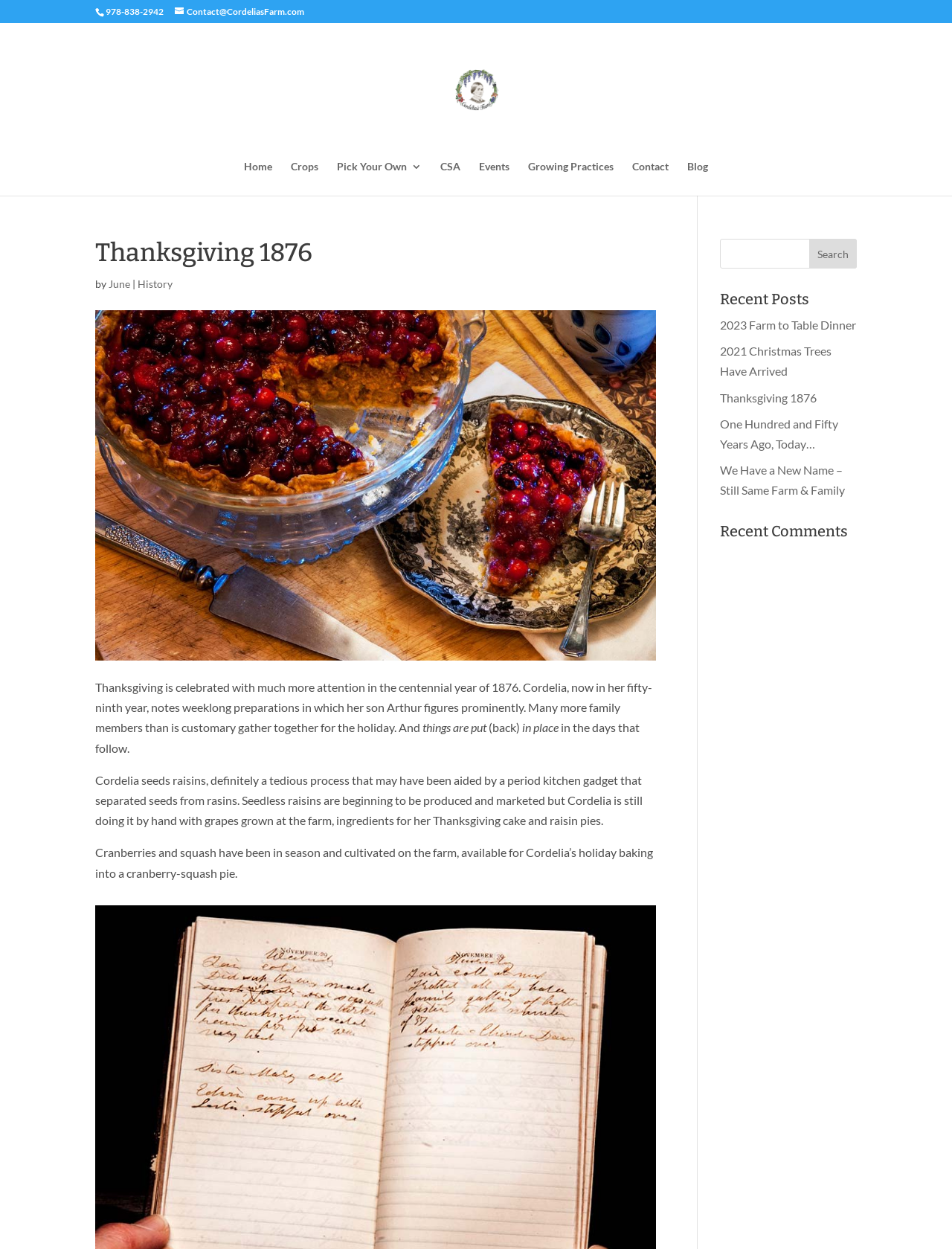Please find the bounding box coordinates of the section that needs to be clicked to achieve this instruction: "Read the 'Thanksgiving 1876' blog post".

[0.756, 0.312, 0.858, 0.324]